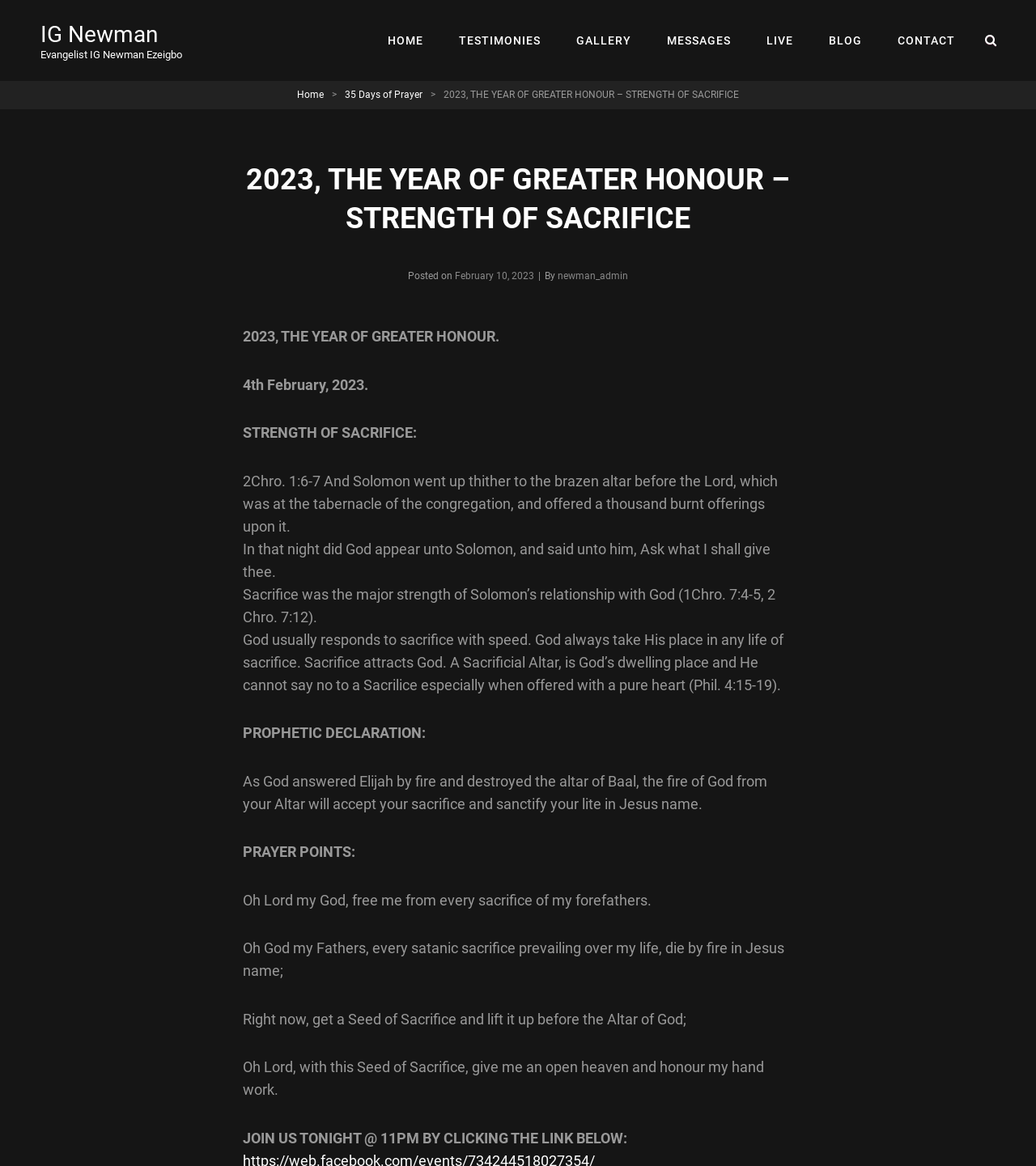Use a single word or phrase to answer the question:
What is the primary menu item after 'HOME'?

TESTIMONIES